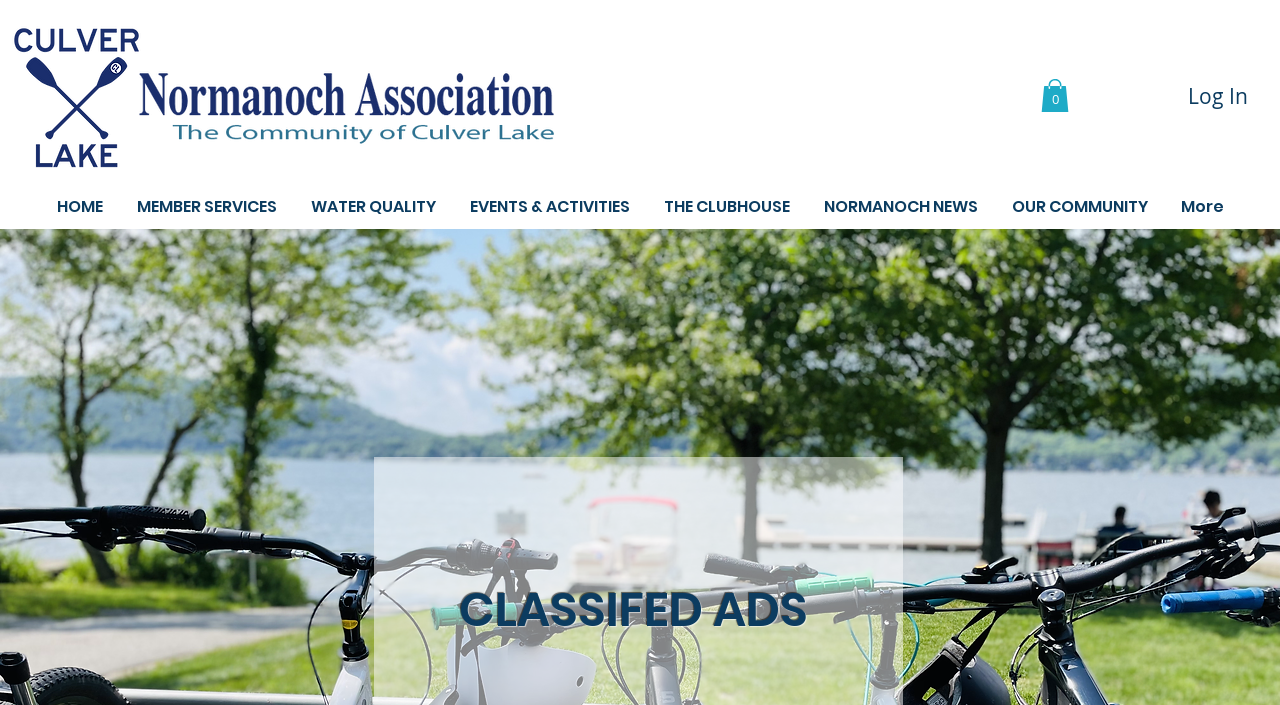Determine the bounding box coordinates for the region that must be clicked to execute the following instruction: "View the Cart".

[0.813, 0.112, 0.835, 0.16]